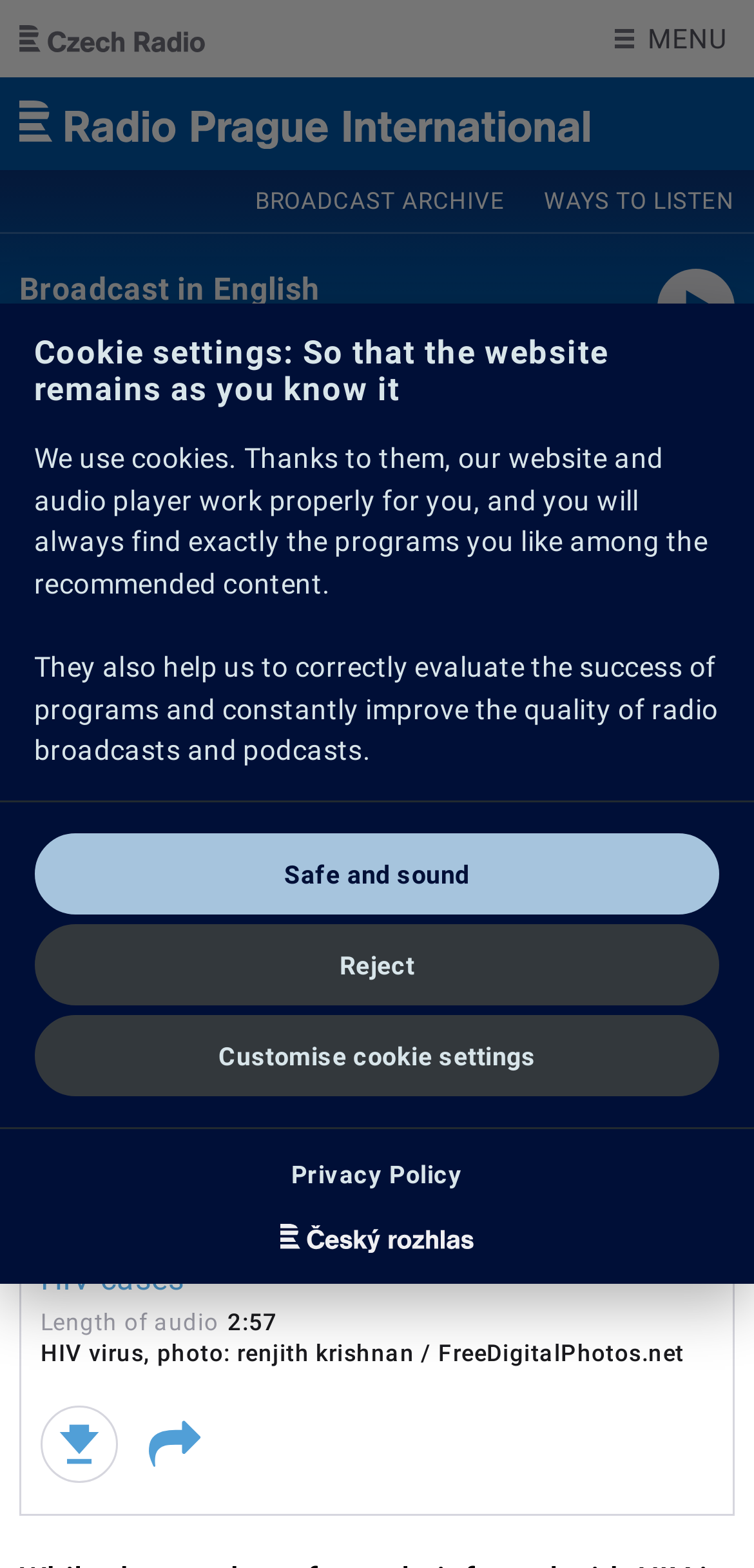Show the bounding box coordinates for the element that needs to be clicked to execute the following instruction: "Click the 'MENU' link". Provide the coordinates in the form of four float numbers between 0 and 1, i.e., [left, top, right, bottom].

[0.778, 0.0, 1.0, 0.049]